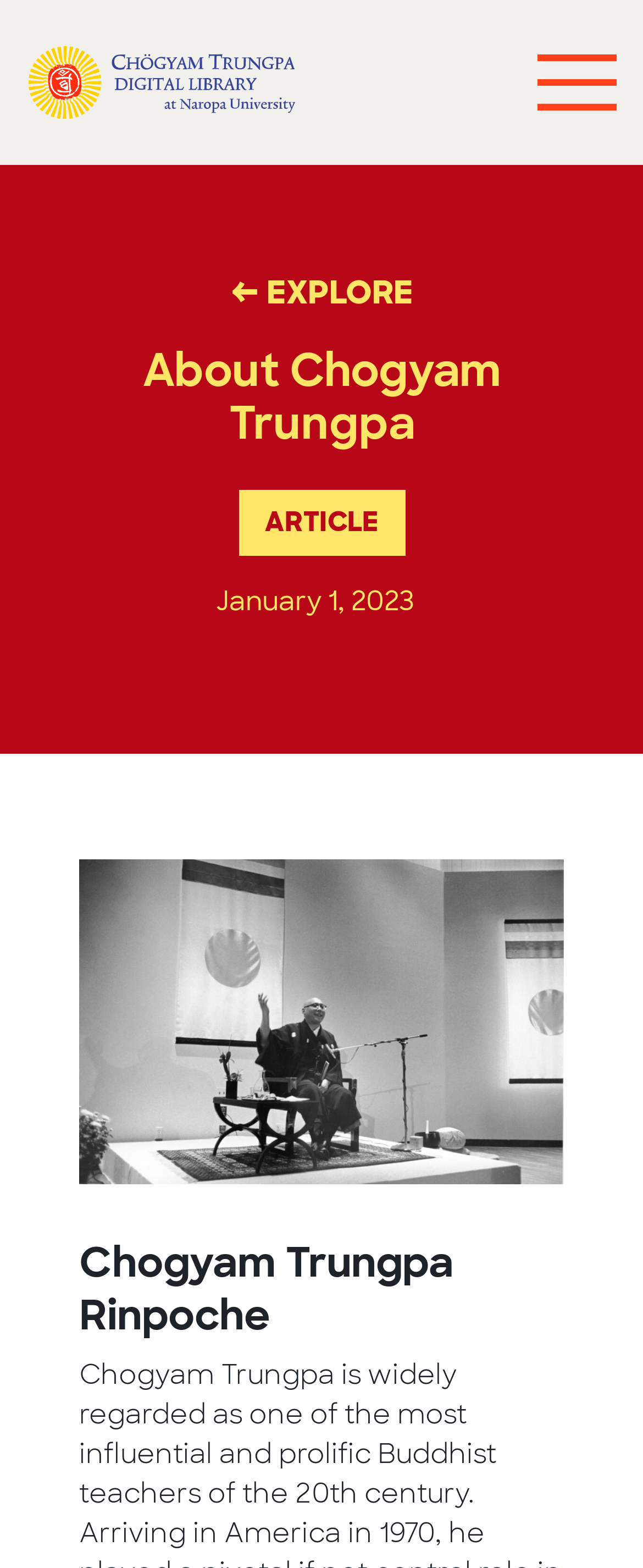Locate and extract the text of the main heading on the webpage.

About Chogyam Trungpa